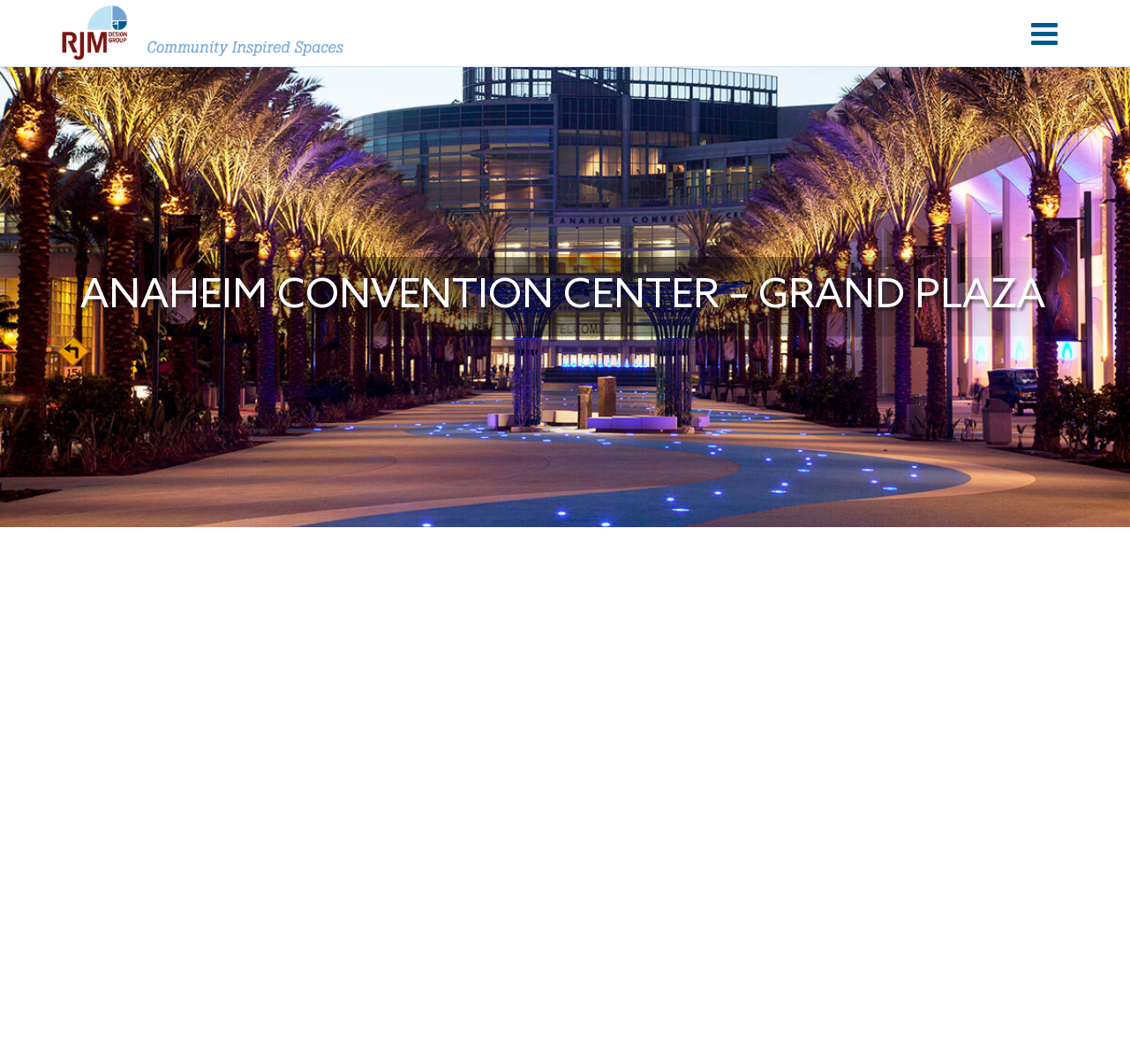What is the location of the Anaheim Convention Center?
Using the image as a reference, give an elaborate response to the question.

The webpage mentions the location of the Anaheim Convention Center as 'ANAHEIM, CA', which is provided in the heading element with ID 573.